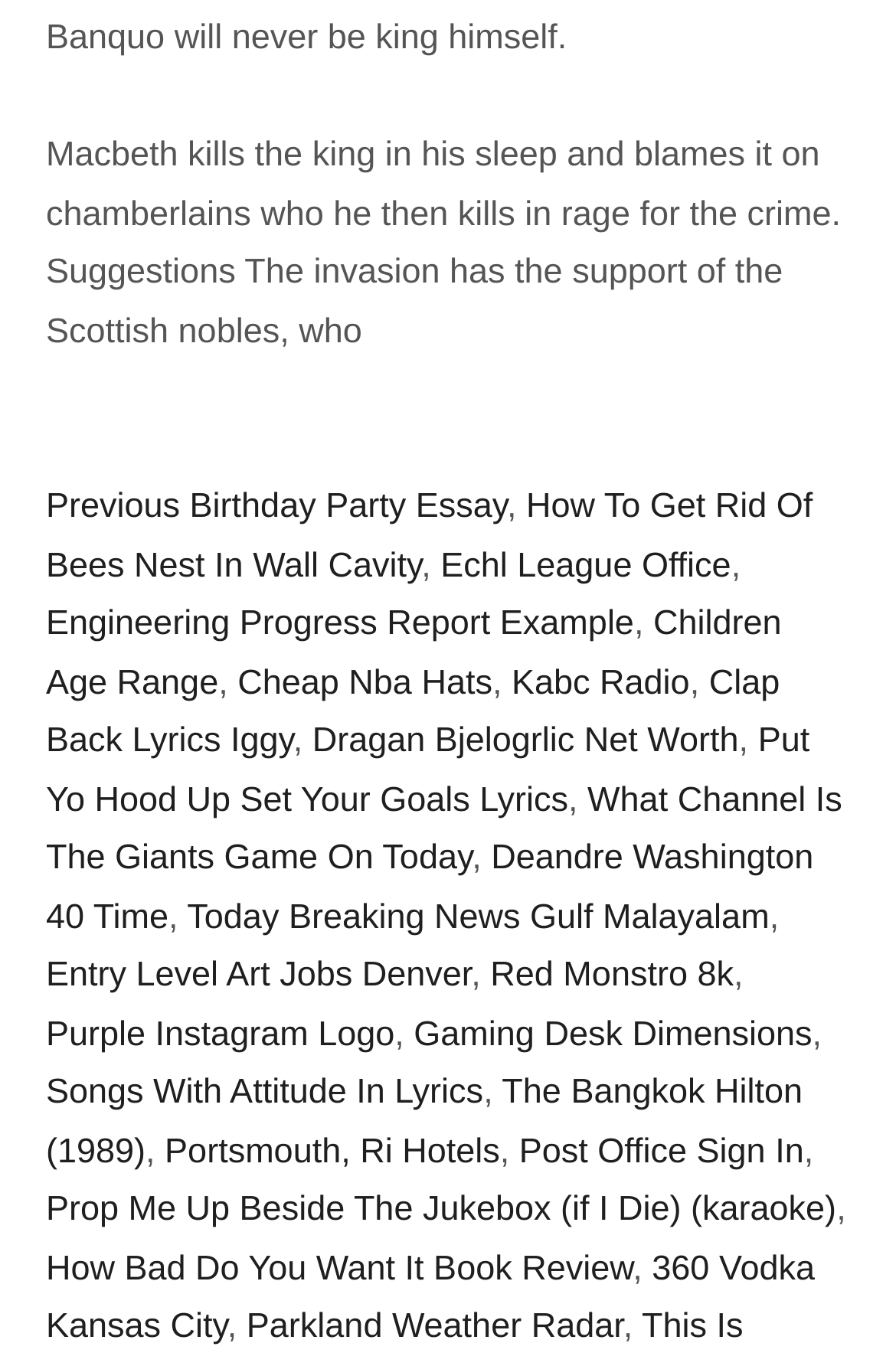Are there any commas on the webpage?
From the image, respond with a single word or phrase.

Yes